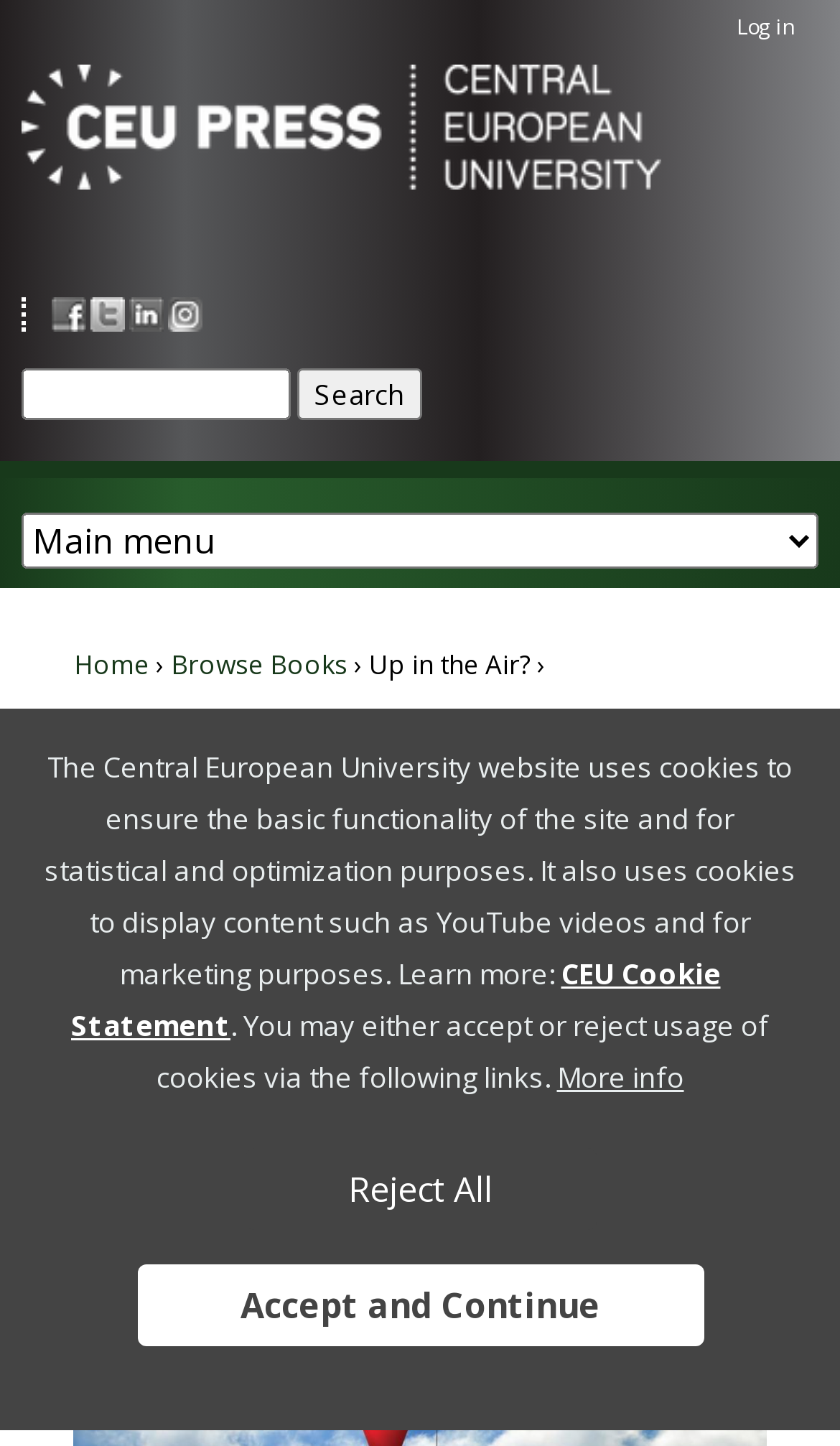Answer this question using a single word or a brief phrase:
What type of media is mentioned in the text?

YouTube videos